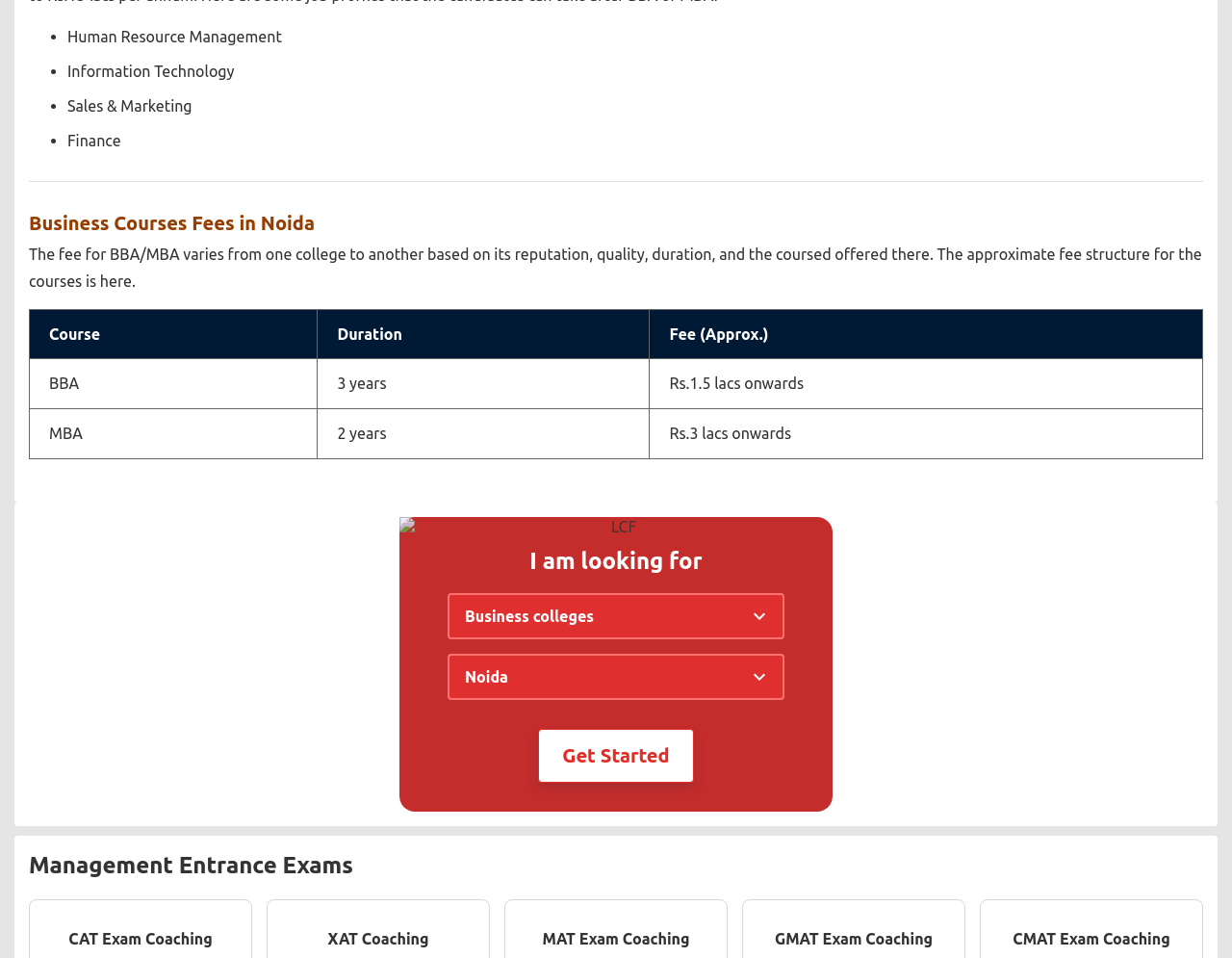Identify and provide the bounding box for the element described by: "Atlanta".

[0.082, 0.288, 0.119, 0.316]